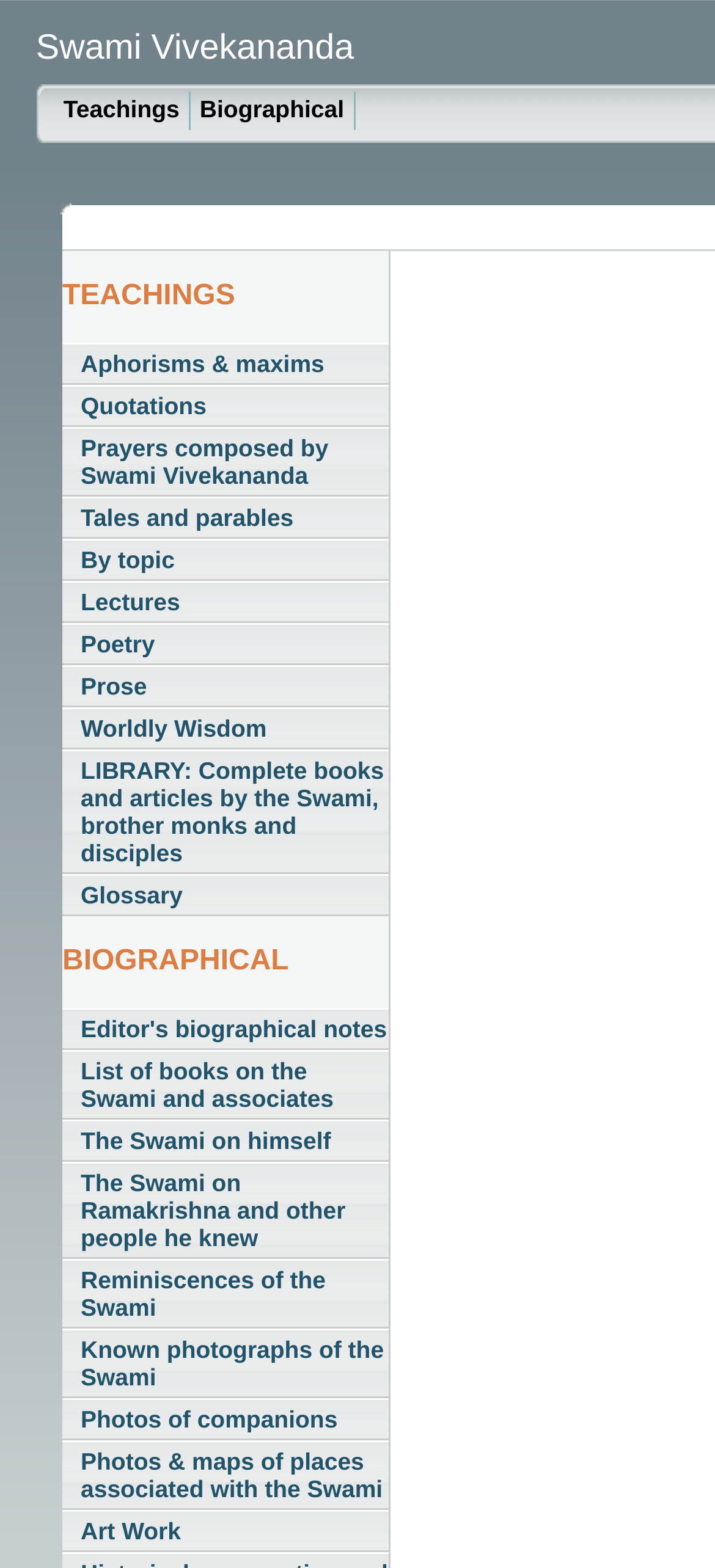Find and indicate the bounding box coordinates of the region you should select to follow the given instruction: "Access library".

[0.087, 0.478, 0.544, 0.557]